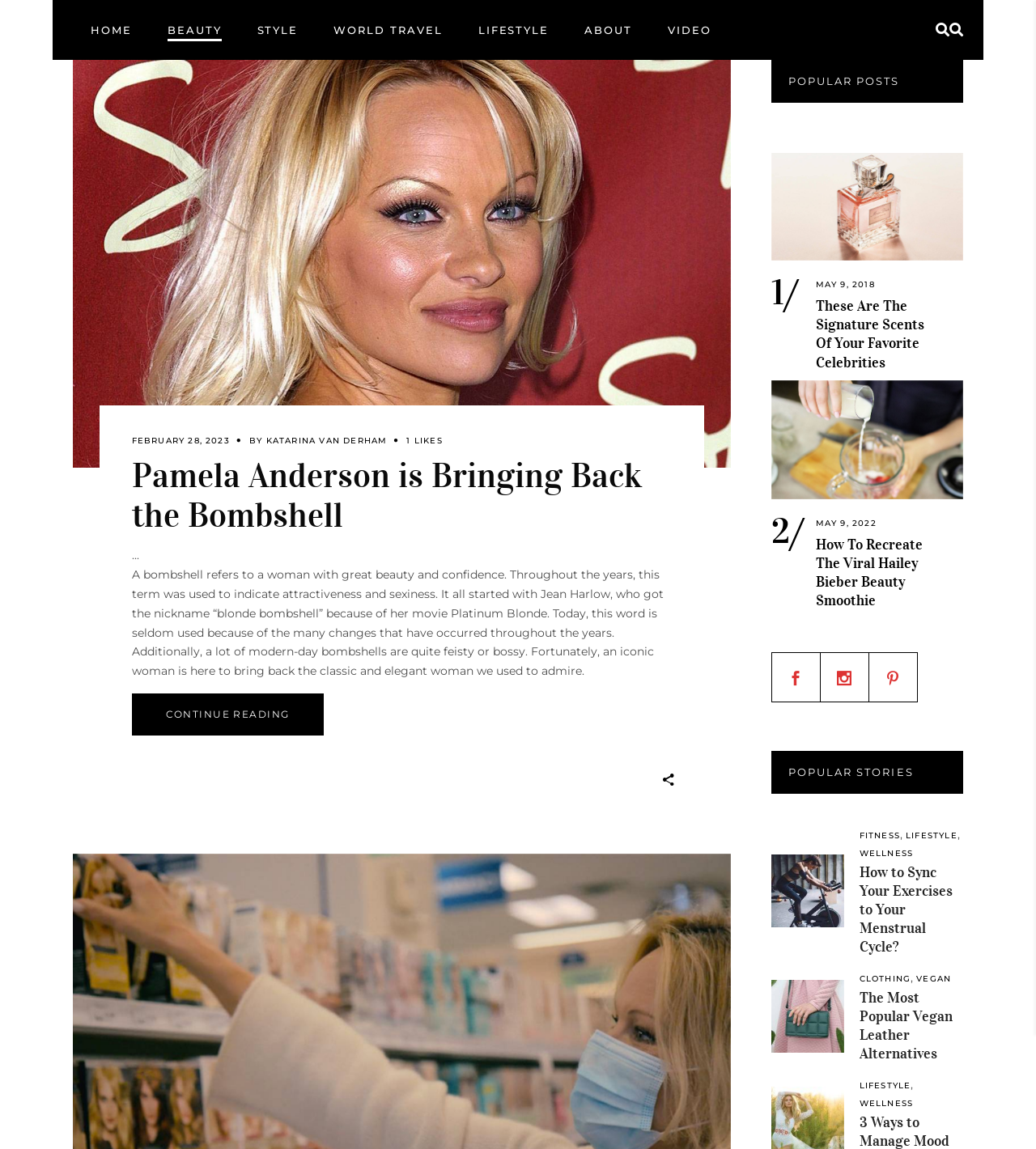What type of content is featured in the section 'POPULAR POSTS'?
Please interpret the details in the image and answer the question thoroughly.

The section 'POPULAR POSTS' features a collection of articles or blog posts, as indicated by the links and images within this section.